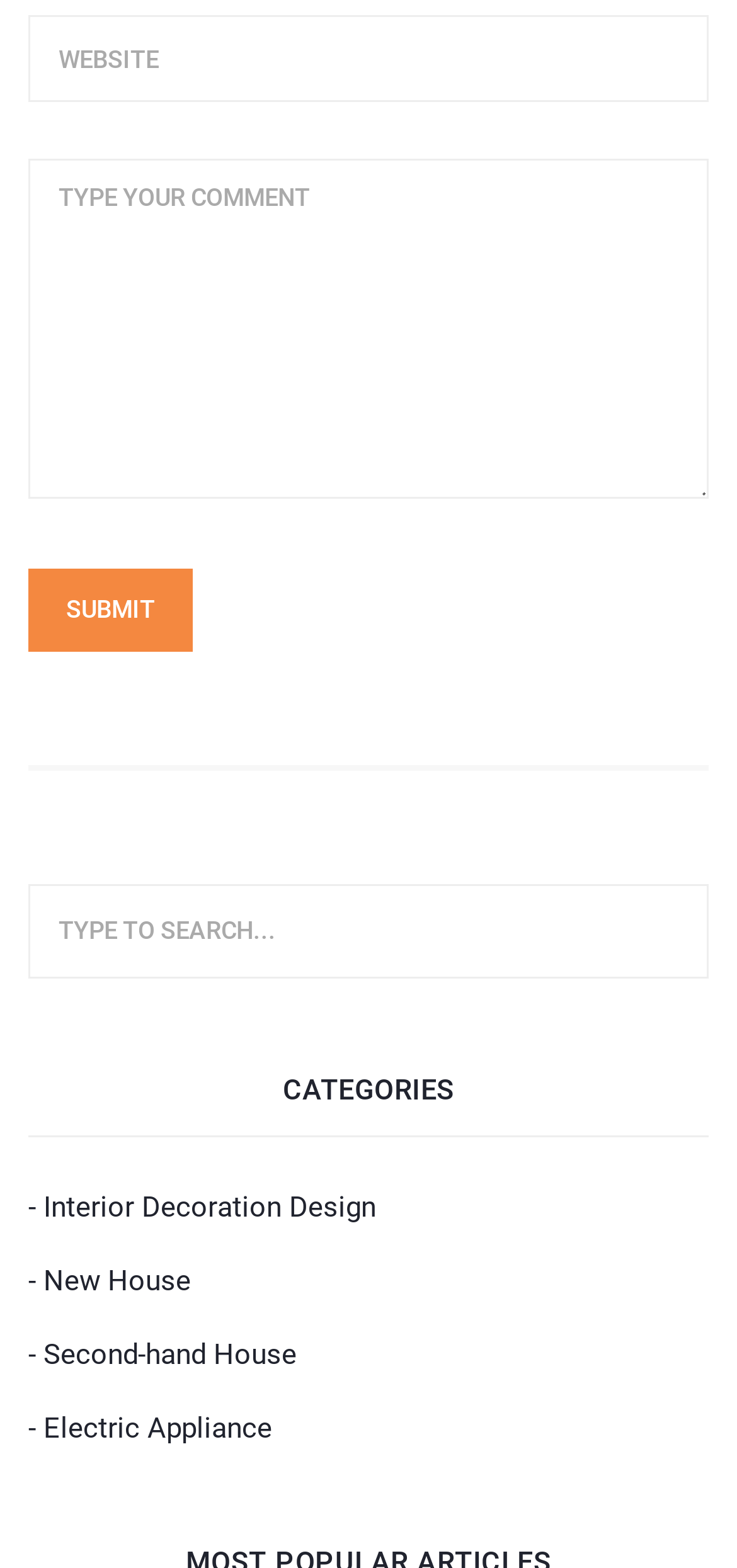Please find the bounding box coordinates of the element that must be clicked to perform the given instruction: "browse Interior Decoration Design". The coordinates should be four float numbers from 0 to 1, i.e., [left, top, right, bottom].

[0.038, 0.759, 0.51, 0.781]